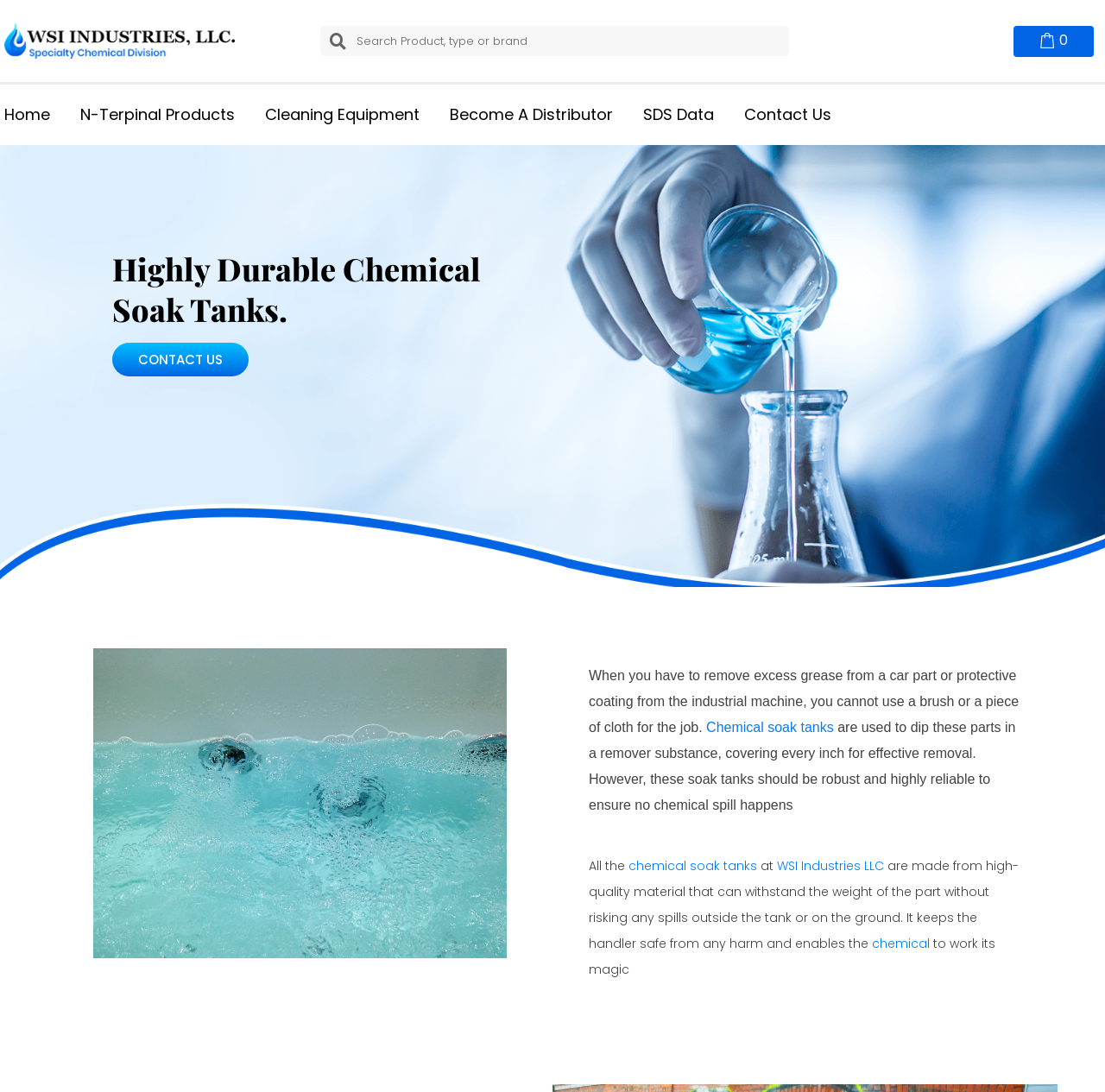Can you find the bounding box coordinates for the element that needs to be clicked to execute this instruction: "Go to Home page"? The coordinates should be given as four float numbers between 0 and 1, i.e., [left, top, right, bottom].

[0.004, 0.087, 0.045, 0.123]